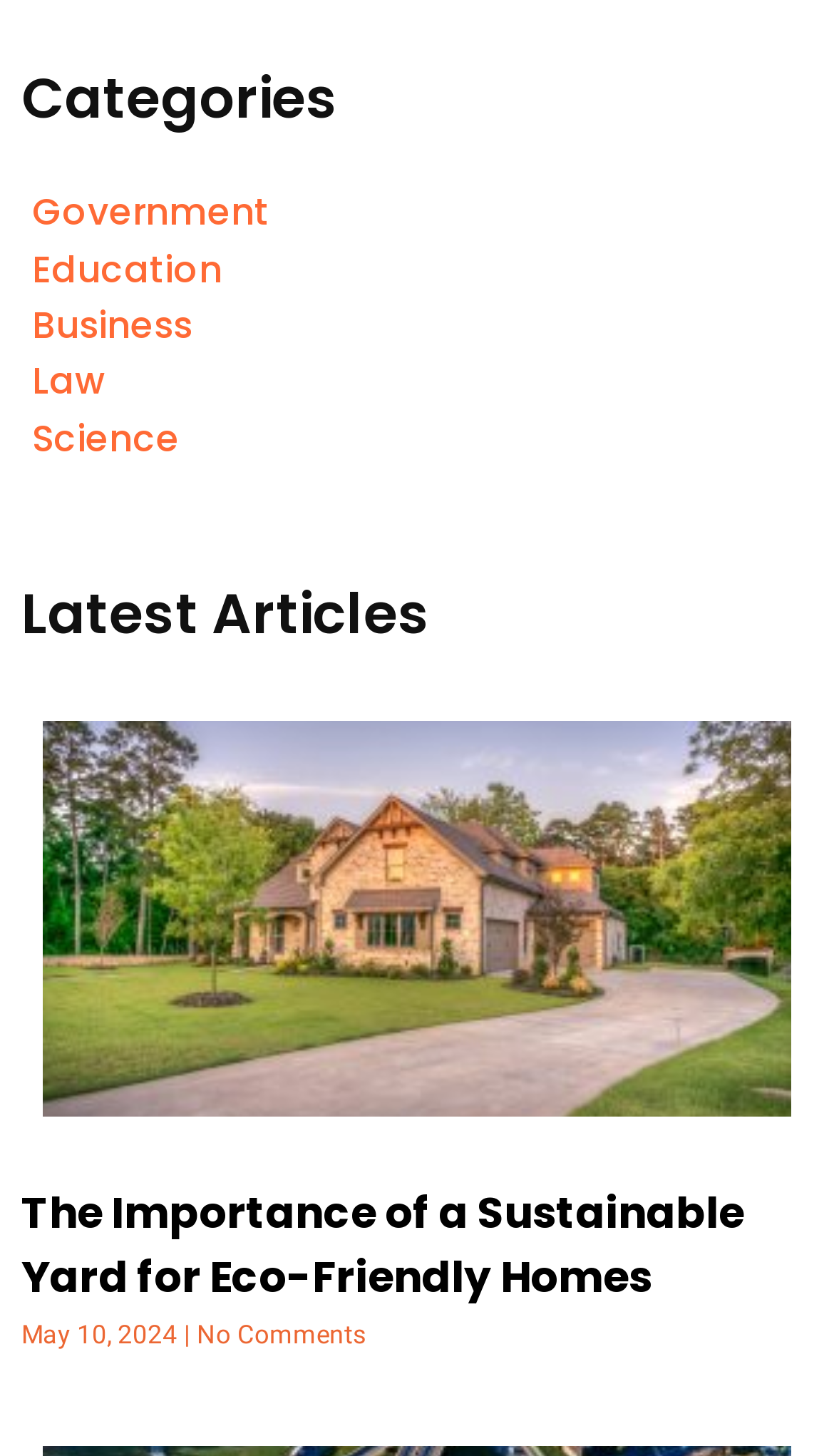How many categories are listed?
Answer the question in as much detail as possible.

I counted the number of links under the 'Categories' heading, which are 'Government', 'Education', 'Business', 'Law', 'Science', and there are 6 in total.